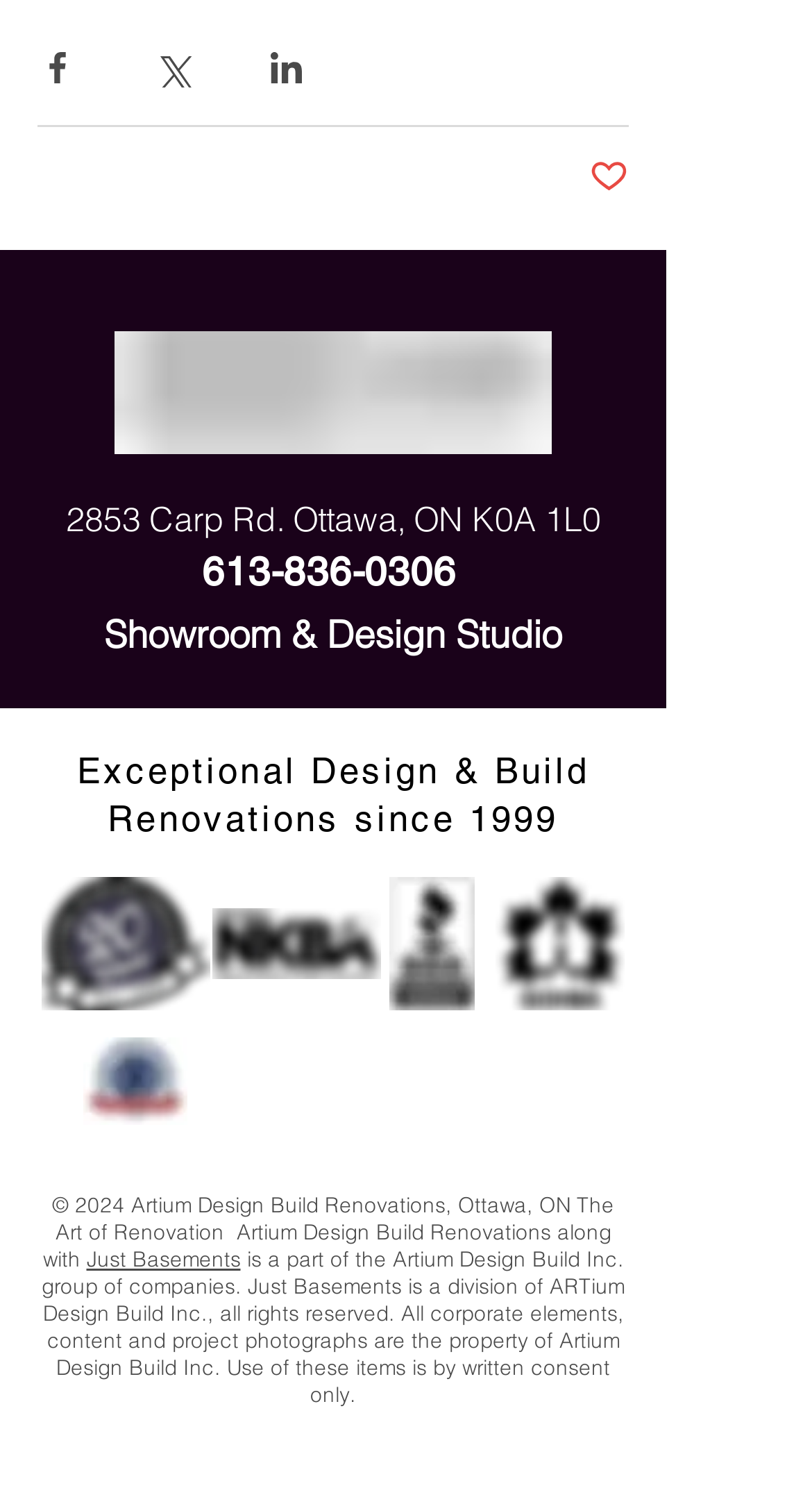Given the content of the image, can you provide a detailed answer to the question?
What is the year of copyright?

I found the year of copyright by looking at the StaticText element that contains the copyright information, which mentions '© 2024'.